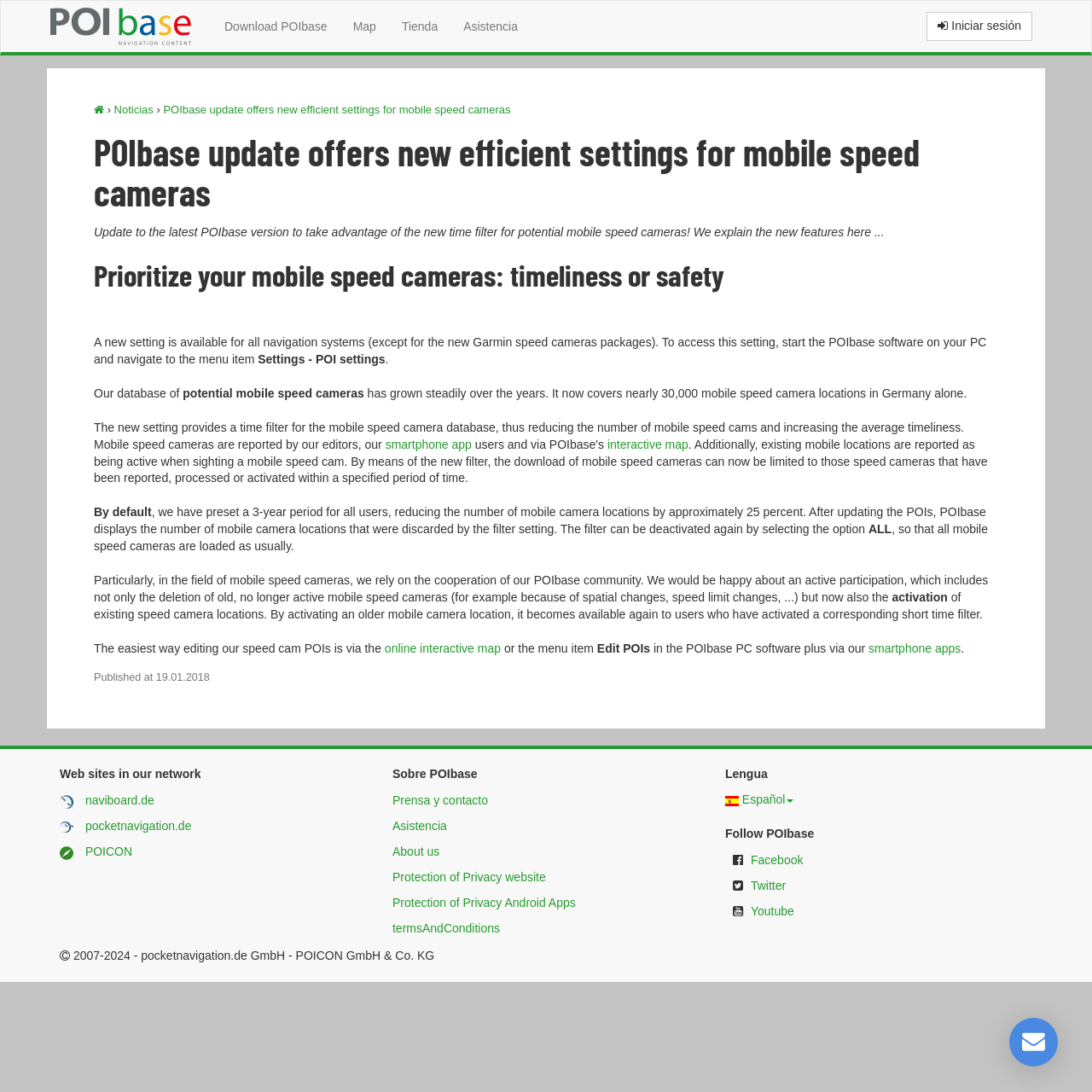Create a detailed narrative describing the layout and content of the webpage.

The webpage is about POIbase, a navigation system that provides updates on mobile speed cameras. At the top, there are several links, including "Download POIbase", "Map", "Tienda", and "Asistencia", which are aligned horizontally. On the right side of the top section, there is a link to log in, represented by an icon.

Below the top section, there is a main content area that takes up most of the page. The title "POIbase update offers new efficient settings for mobile speed cameras" is prominently displayed at the top of this section. The article explains the new features of POIbase, including a time filter for mobile speed cameras, which allows users to prioritize timeliness or safety.

The article is divided into several sections, each with a heading. The first section explains the new setting, which reduces the number of mobile speed cameras and increases the average timeliness. The second section describes how the database of mobile speed cameras has grown steadily over the years and now covers nearly 30,000 locations in Germany alone.

The article also explains how the new filter works, allowing users to limit the download of mobile speed cameras to those that have been reported, processed, or activated within a specified period of time. By default, the filter is set to a 3-year period, which reduces the number of mobile camera locations by approximately 25 percent.

The article concludes by encouraging users to participate in the POIbase community by editing and activating mobile speed camera locations. There are links to the online interactive map and the POIbase PC software, as well as smartphone apps, which allow users to edit POIs.

At the bottom of the page, there is a footer section that provides additional information, including a publication date, links to other websites in the network, and a section on language selection. There are also links to social media platforms, such as Facebook, Twitter, and YouTube, where users can follow POIbase. Finally, there is a copyright notice at the very bottom of the page.